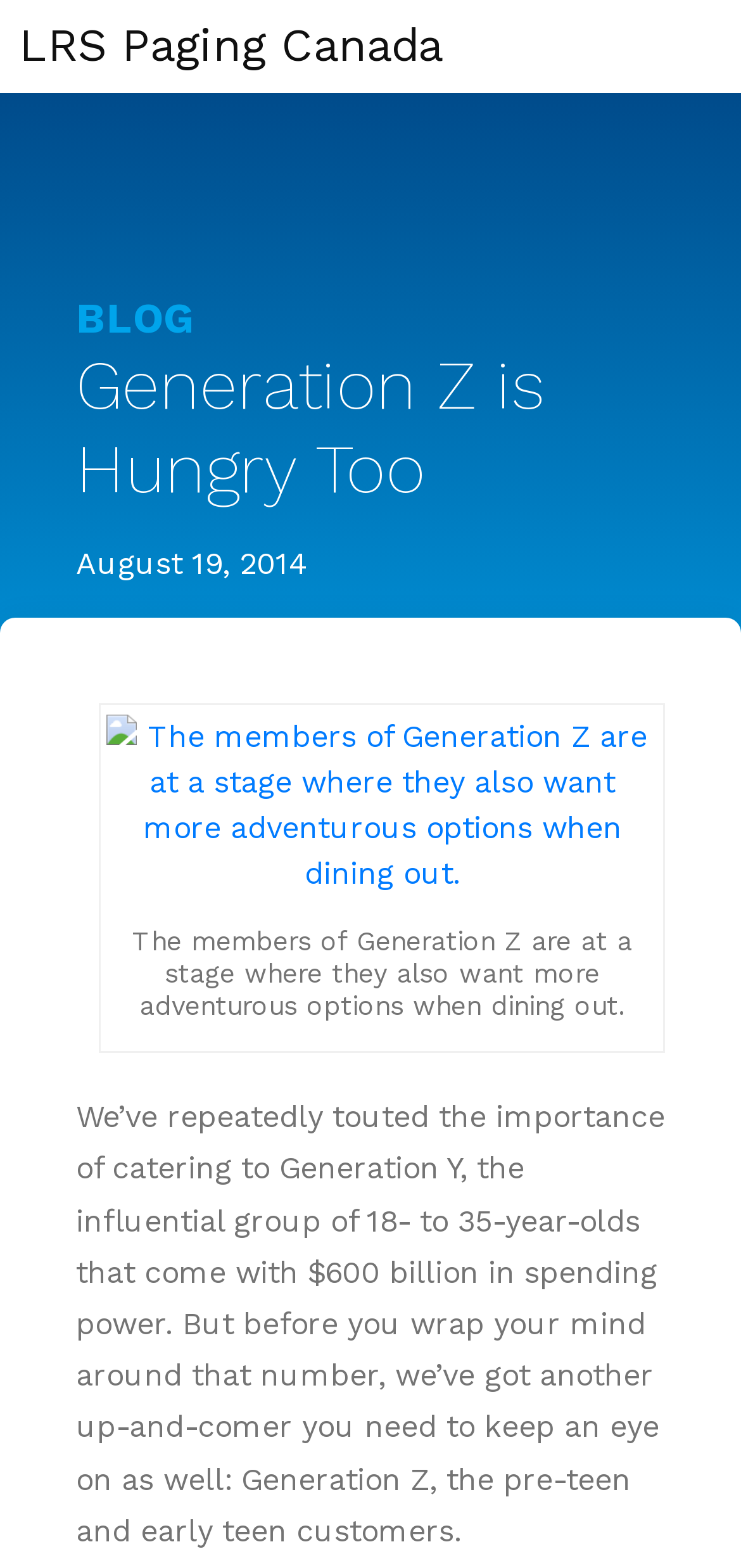What is the date of the article? Look at the image and give a one-word or short phrase answer.

August 19, 2014